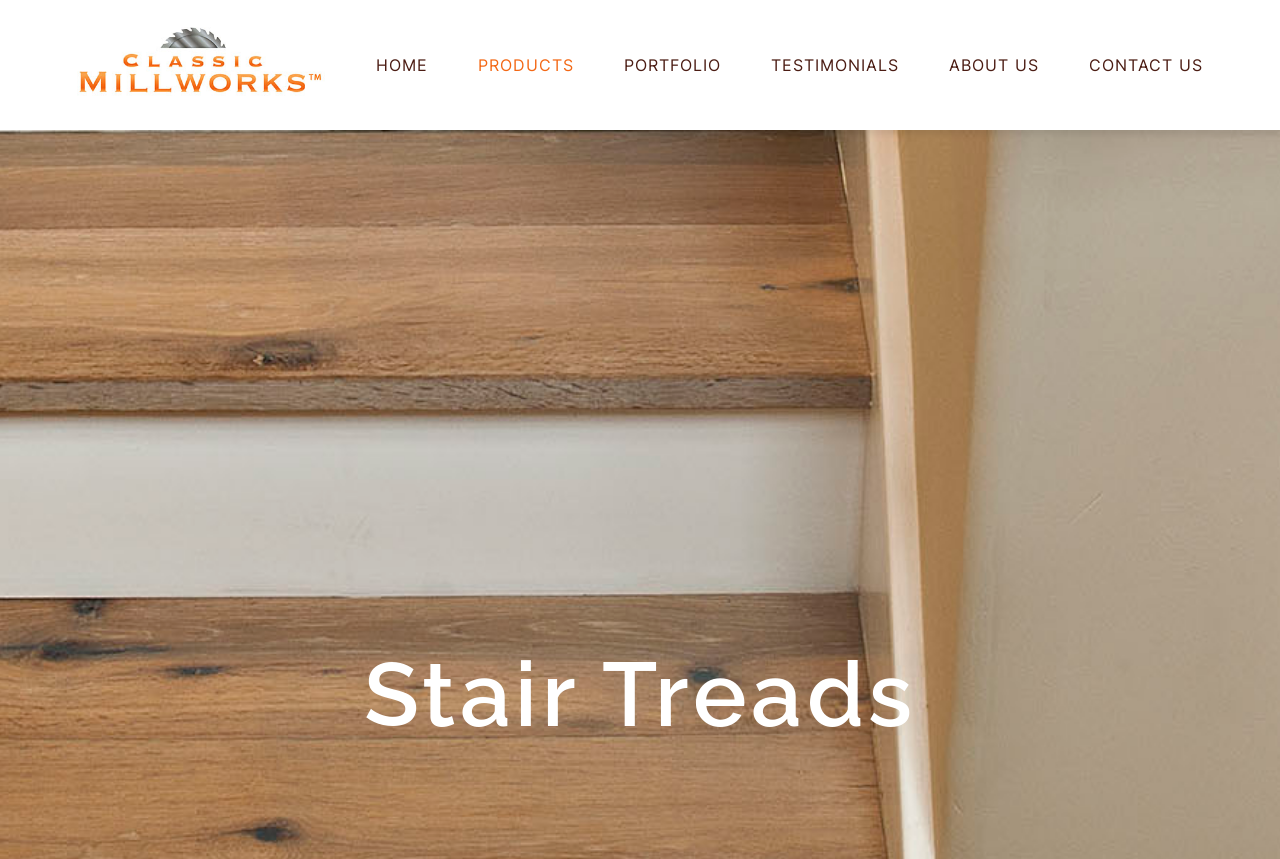Locate the UI element described as follows: "Products". Return the bounding box coordinates as four float numbers between 0 and 1 in the order [left, top, right, bottom].

[0.374, 0.062, 0.449, 0.09]